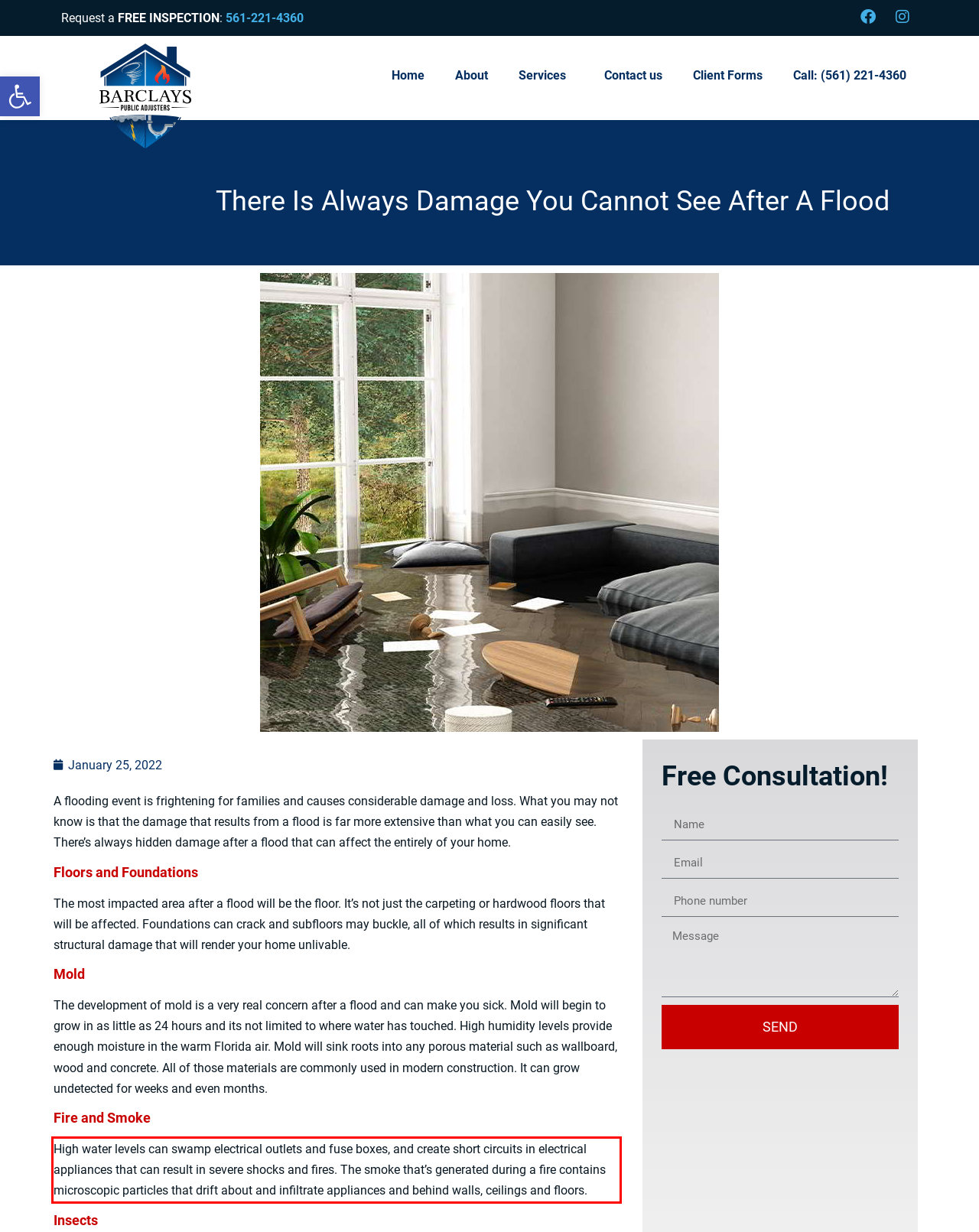Please identify and extract the text content from the UI element encased in a red bounding box on the provided webpage screenshot.

High water levels can swamp electrical outlets and fuse boxes, and create short circuits in electrical appliances that can result in severe shocks and fires. The smoke that’s generated during a fire contains microscopic particles that drift about and infiltrate appliances and behind walls, ceilings and floors.